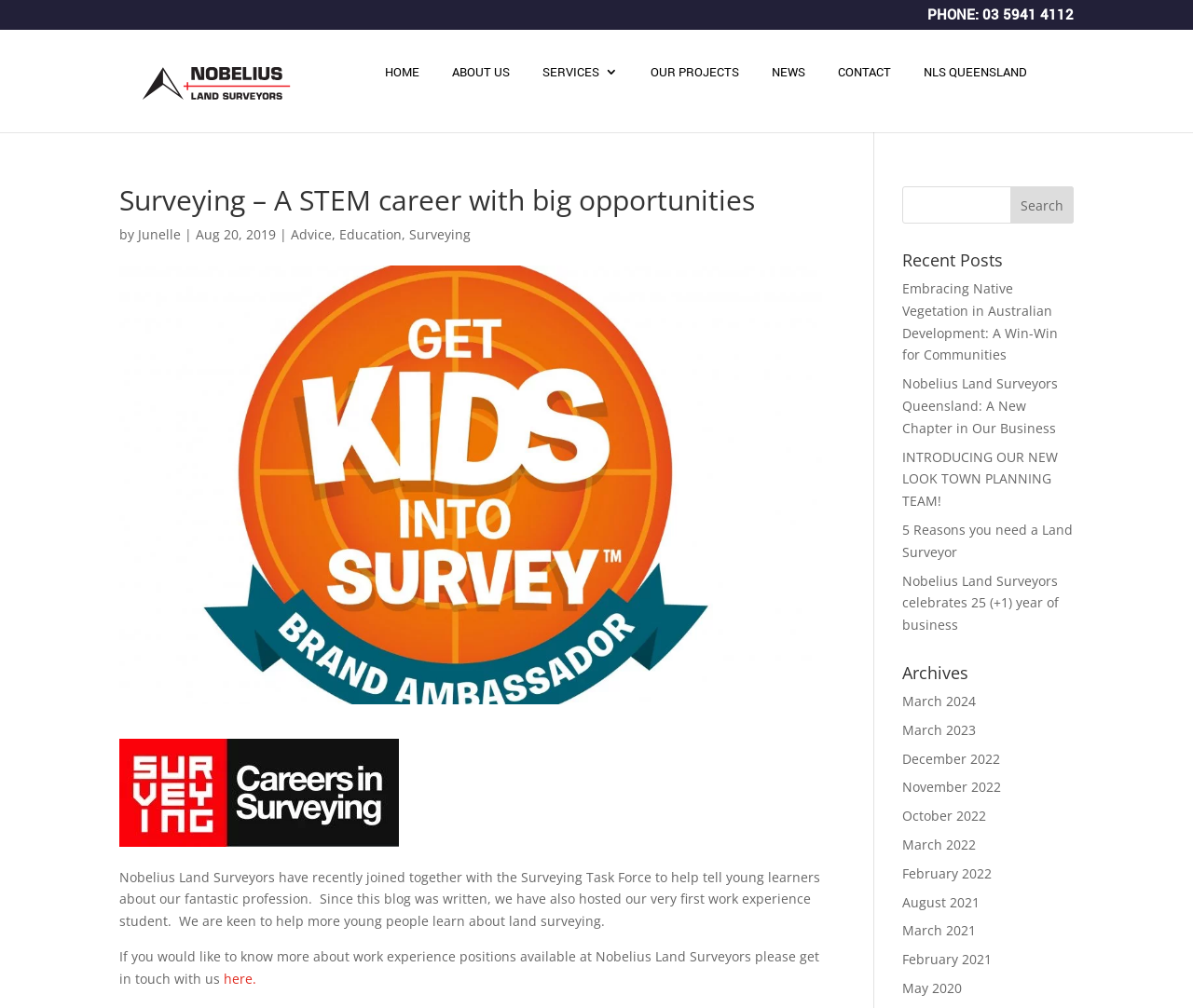Generate a thorough caption that explains the contents of the webpage.

This webpage is about Nobelius Land Surveyors, a company that provides land surveying services. At the top of the page, there is a navigation menu with links to different sections of the website, including "HOME", "ABOUT US", "SERVICES", "OUR PROJECTS", "NEWS", "CONTACT", and "NLS QUEENSLAND". 

Below the navigation menu, there is a heading that reads "Surveying – A STEM career with big opportunities". This is followed by a brief description of the company's involvement with the Surveying Task Force to promote the profession to young learners. The company has also hosted its first work experience student and is keen to help more young people learn about land surveying.

On the right side of the page, there is a search bar with a "Search" button. Below the search bar, there is a section titled "Recent Posts" that lists five news articles with links to read more. The articles have titles such as "Embracing Native Vegetation in Australian Development: A Win-Win for Communities" and "5 Reasons you need a Land Surveyor".

Further down the page, there is a section titled "Archives" that lists links to news articles from different months and years, ranging from March 2024 to May 2020. 

At the top right corner of the page, there is a phone number "03 5941 4112" and a link to "Nobelius Land Surveyors" with an accompanying image of the company's logo.